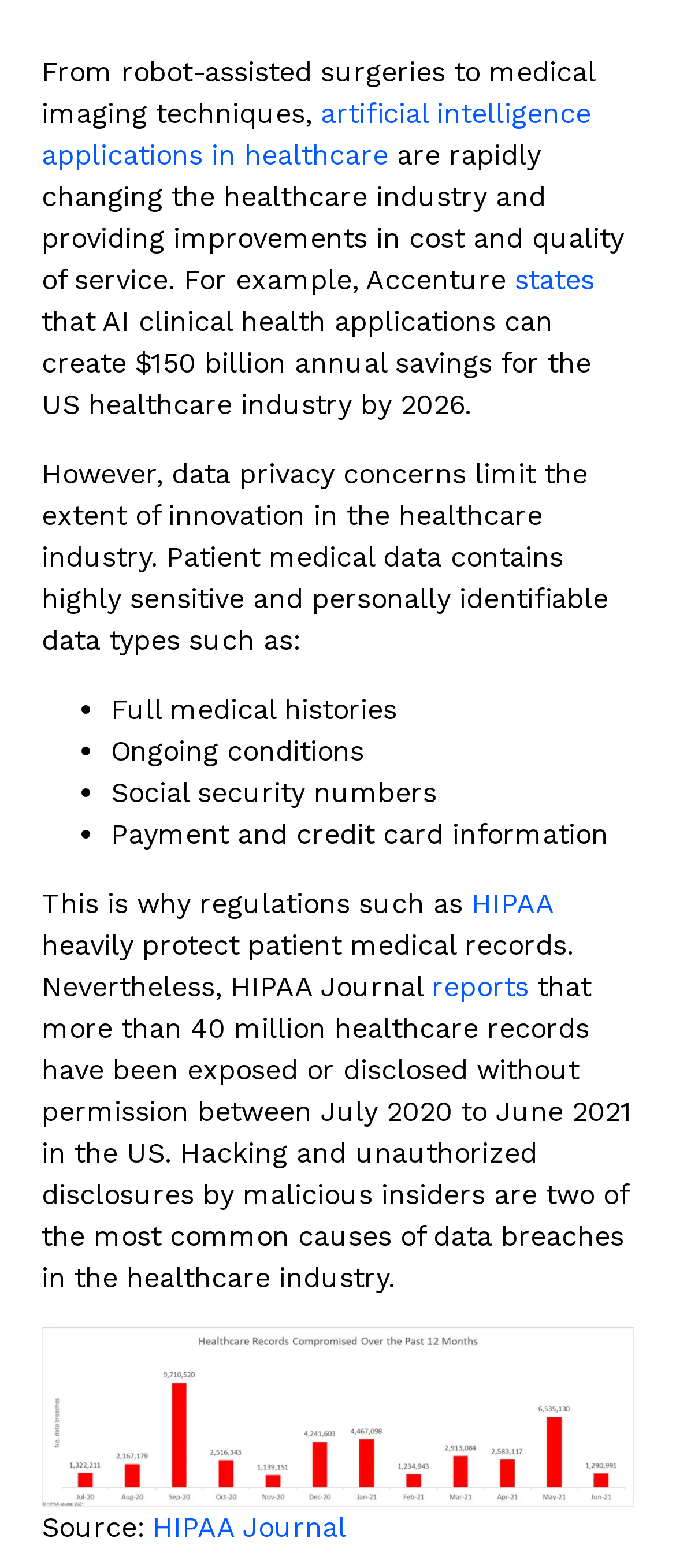Extract the bounding box of the UI element described as: "View Full Profile".

[0.156, 0.505, 0.464, 0.525]